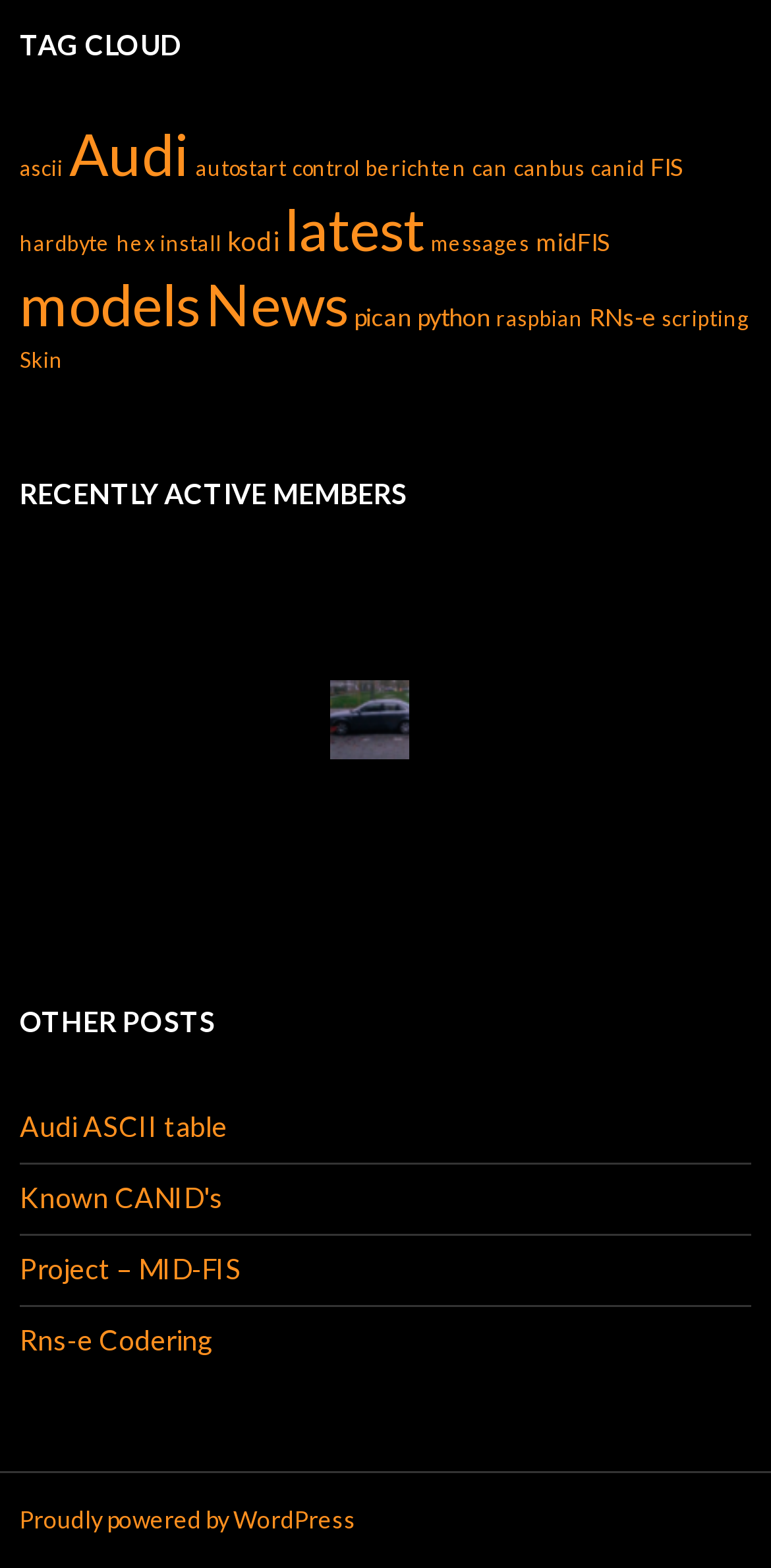Respond to the question with just a single word or phrase: 
What is the title of the first heading?

TAG CLOUD